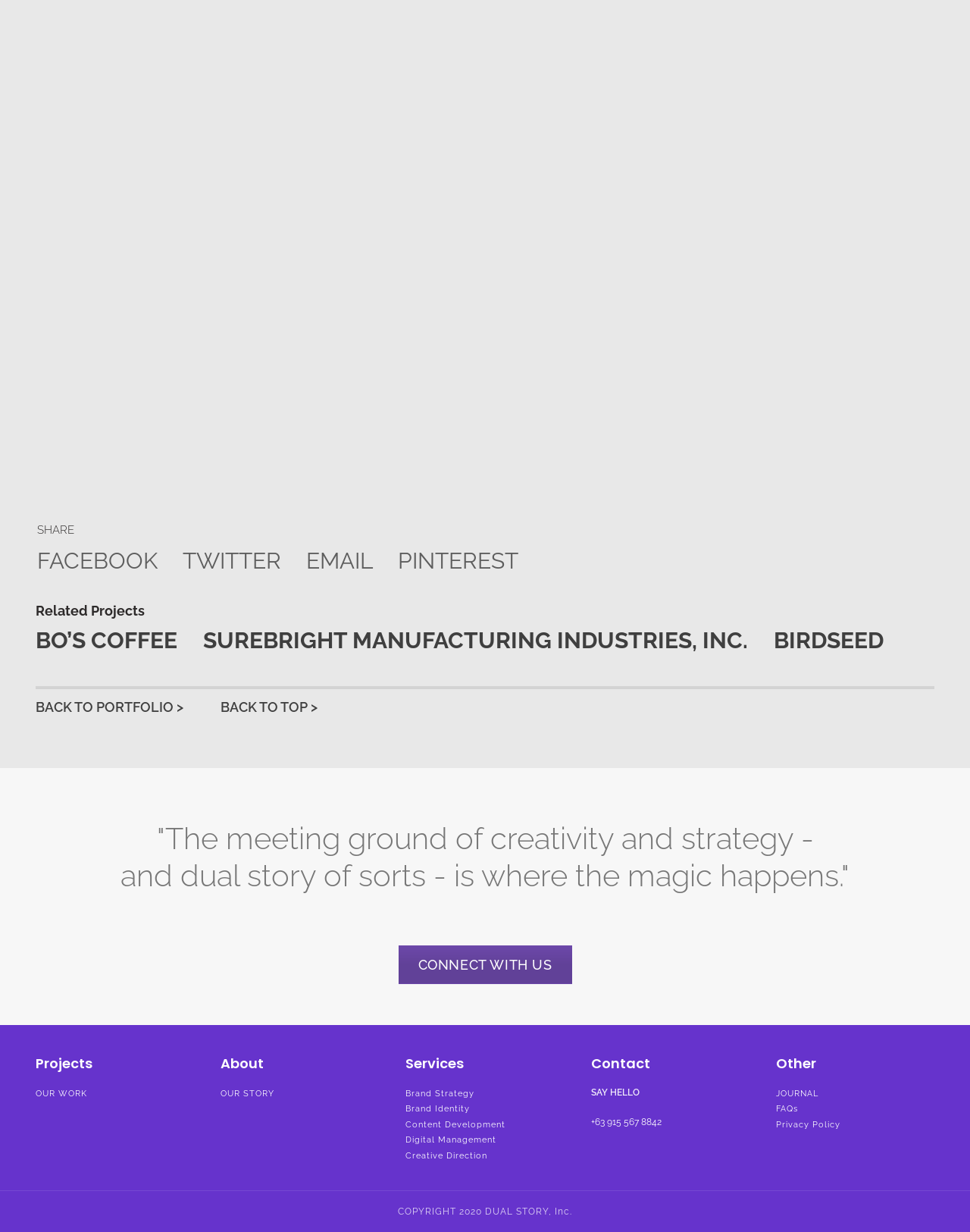How can I contact the company? Based on the image, give a response in one word or a short phrase.

SAY HELLO or +63 915 567 8842